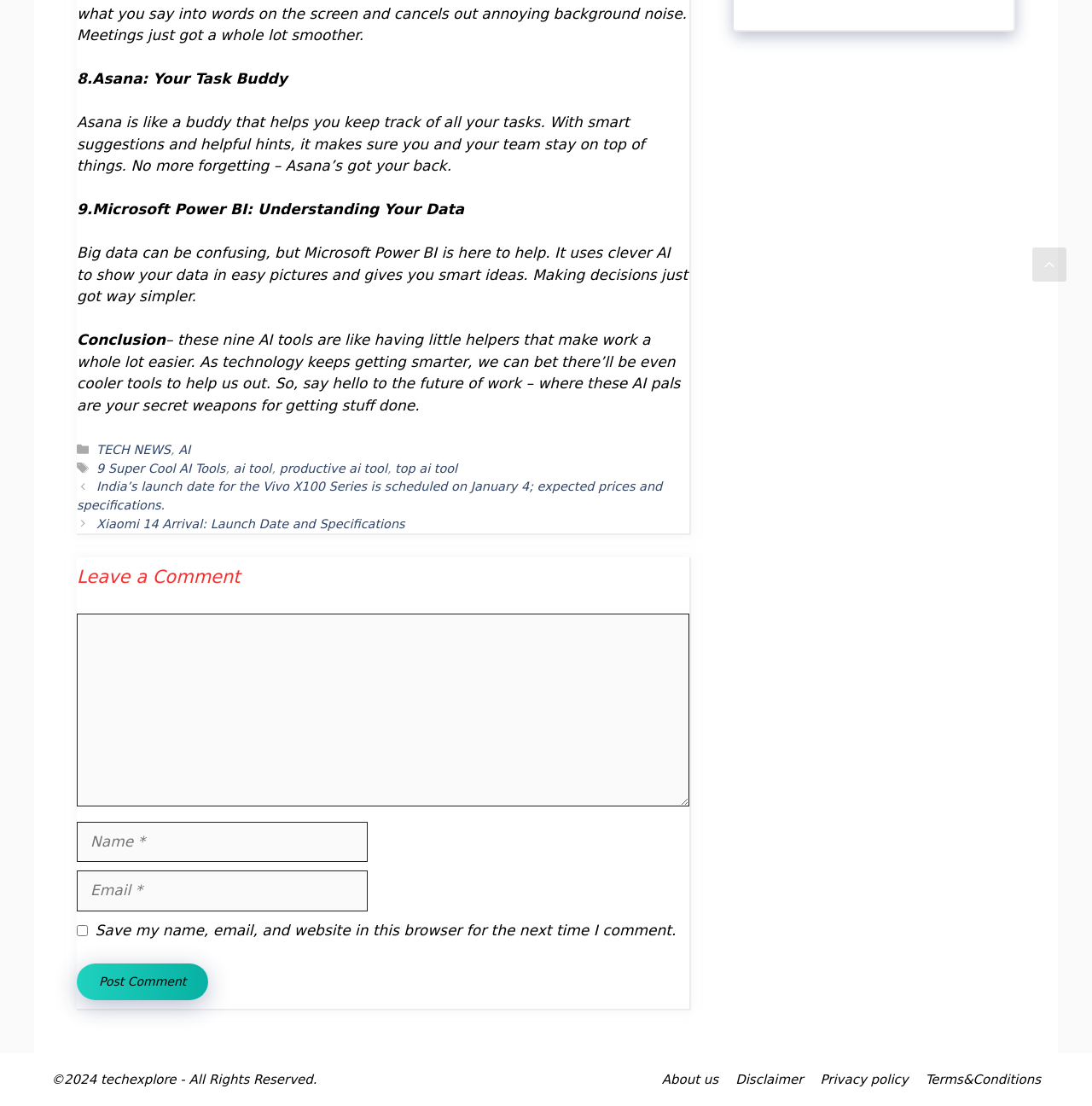Identify the bounding box coordinates for the element you need to click to achieve the following task: "Click on the 'Post Comment' button". Provide the bounding box coordinates as four float numbers between 0 and 1, in the form [left, top, right, bottom].

[0.07, 0.871, 0.191, 0.904]